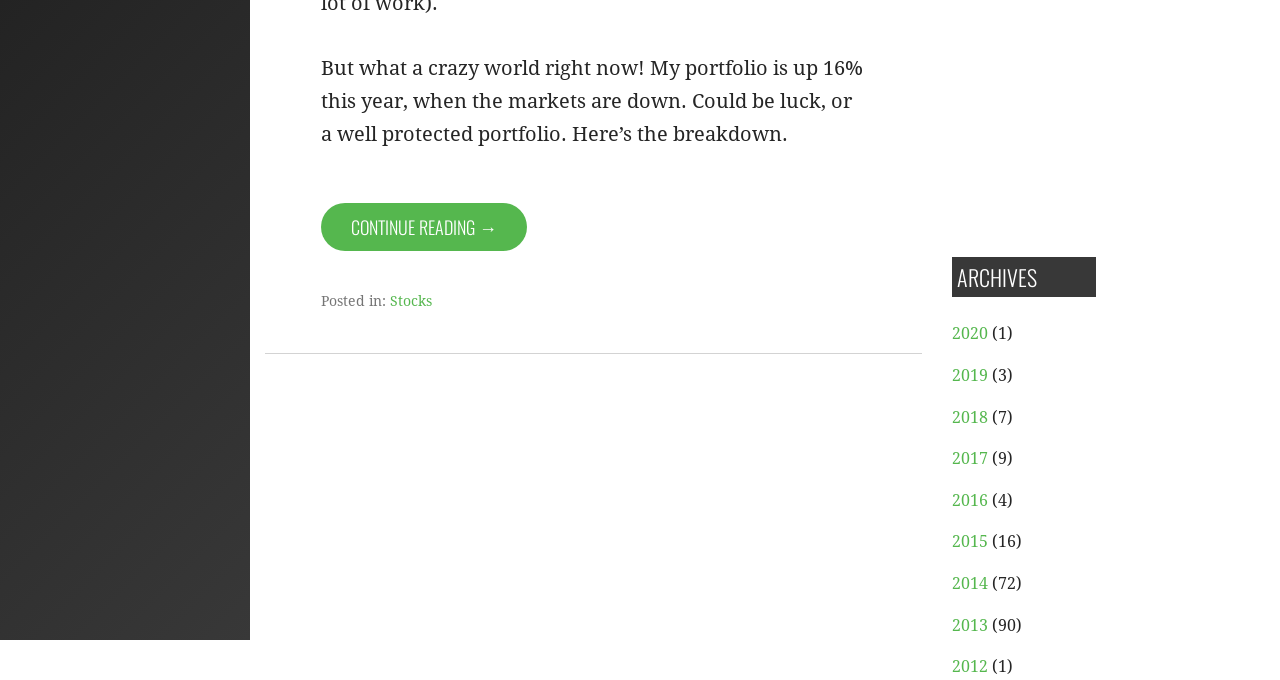Given the element description, predict the bounding box coordinates in the format (top-left x, top-left y, bottom-right x, bottom-right y), using floating point numbers between 0 and 1: Continue Reading →

[0.251, 0.298, 0.412, 0.369]